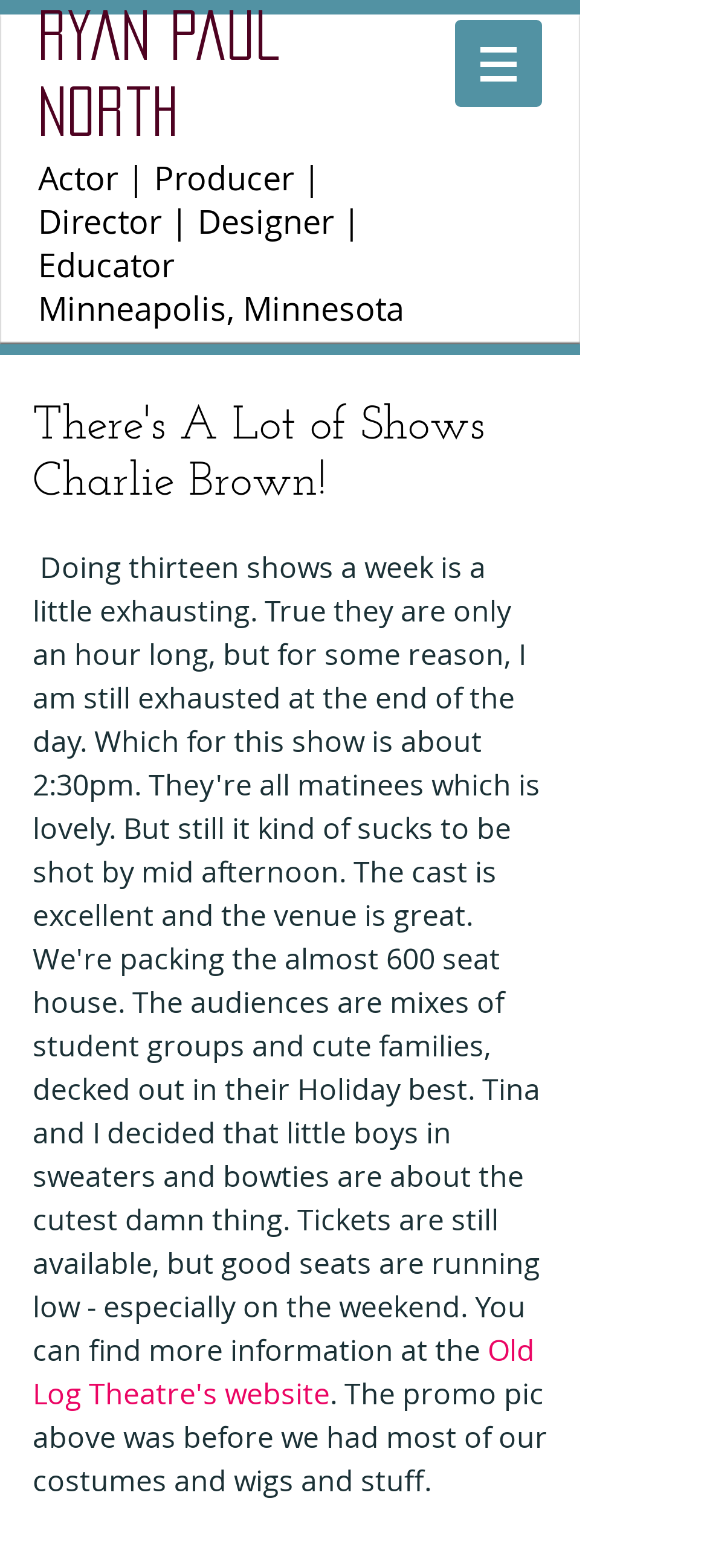How many navigation elements are there?
Refer to the screenshot and answer in one word or phrase.

1